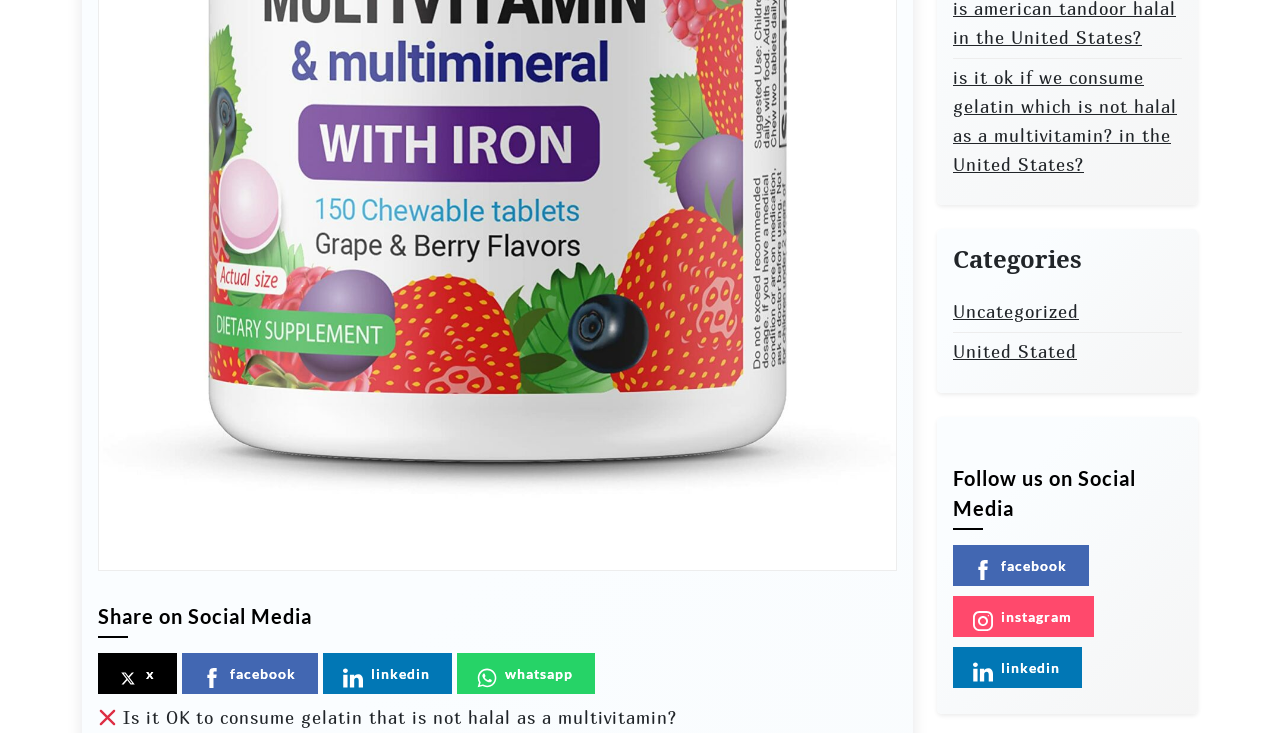Please locate the bounding box coordinates of the element that should be clicked to complete the given instruction: "Share on social media".

[0.077, 0.824, 0.244, 0.857]